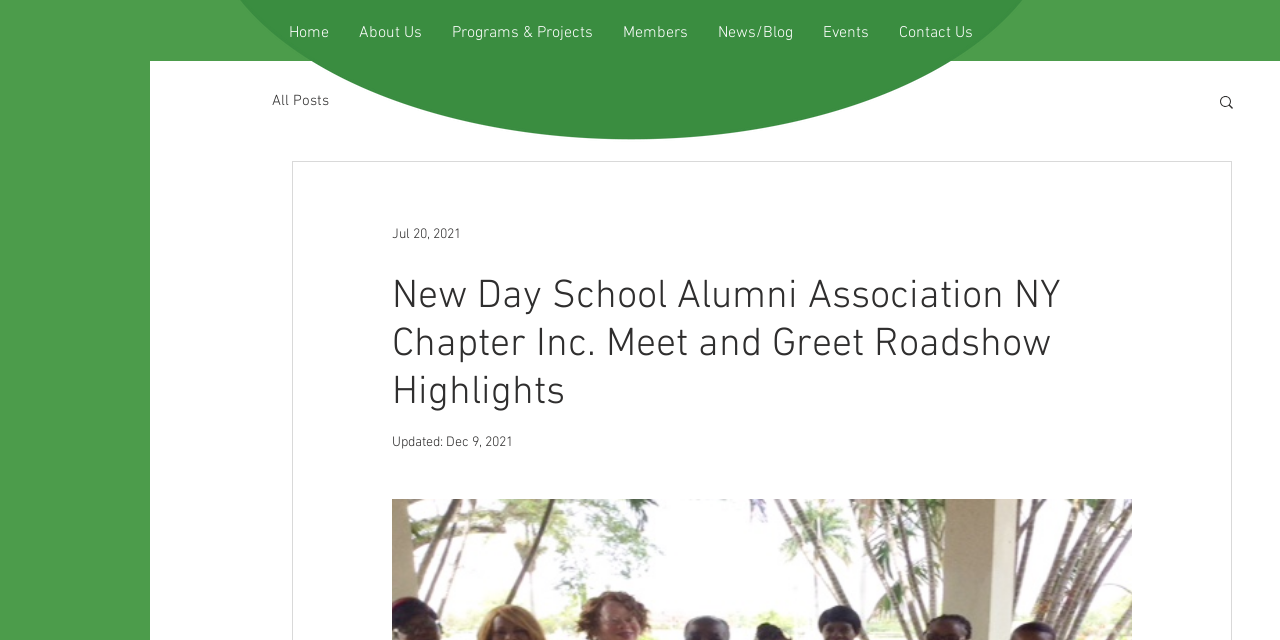What is the purpose of the button with an image?
We need a detailed and meticulous answer to the question.

I found a button element with an image, and it is labeled as 'Search', indicating that it is used for searching the website.